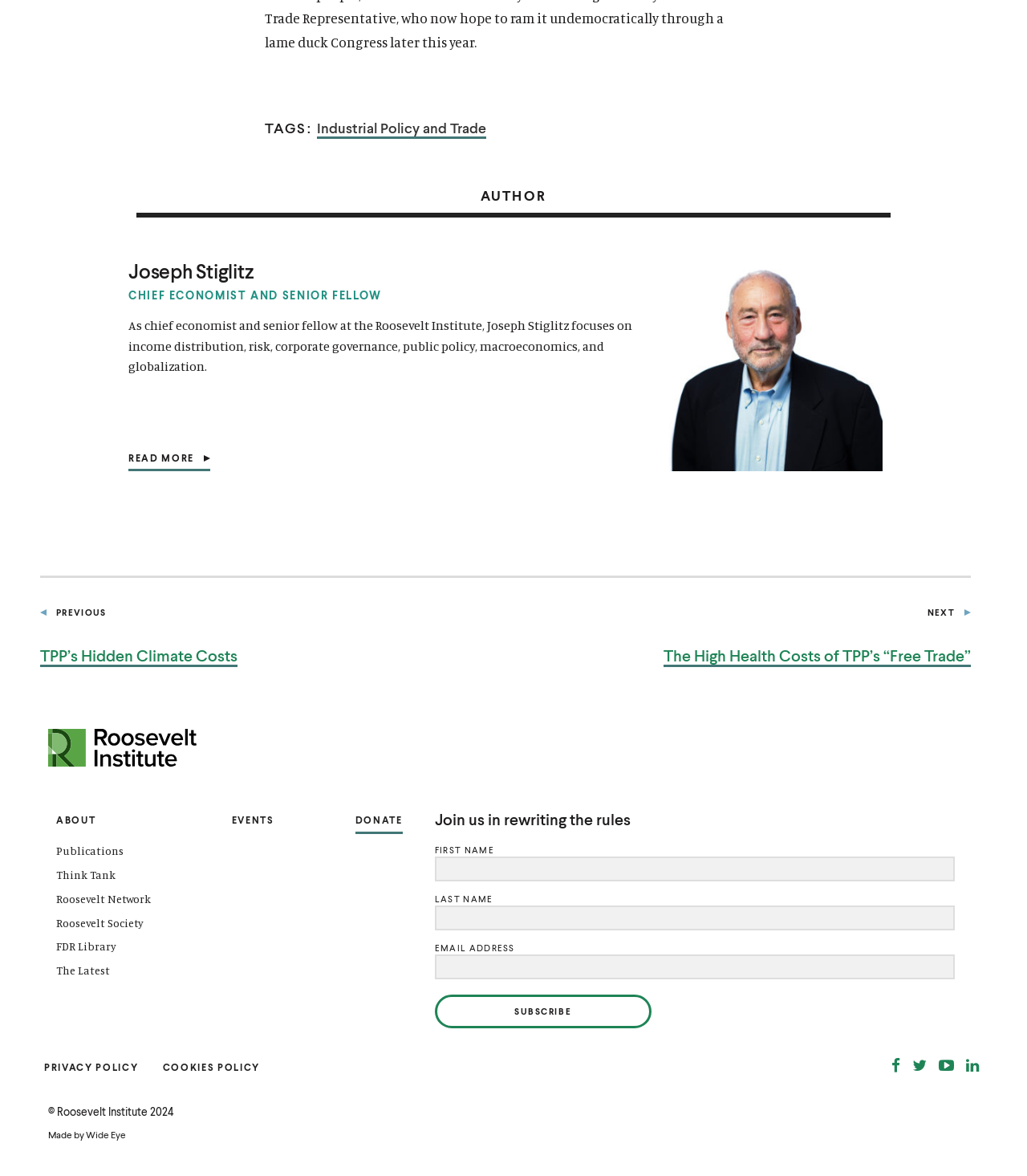Locate the bounding box coordinates of the element that should be clicked to fulfill the instruction: "Visit the 'Publications' page".

[0.055, 0.718, 0.12, 0.729]